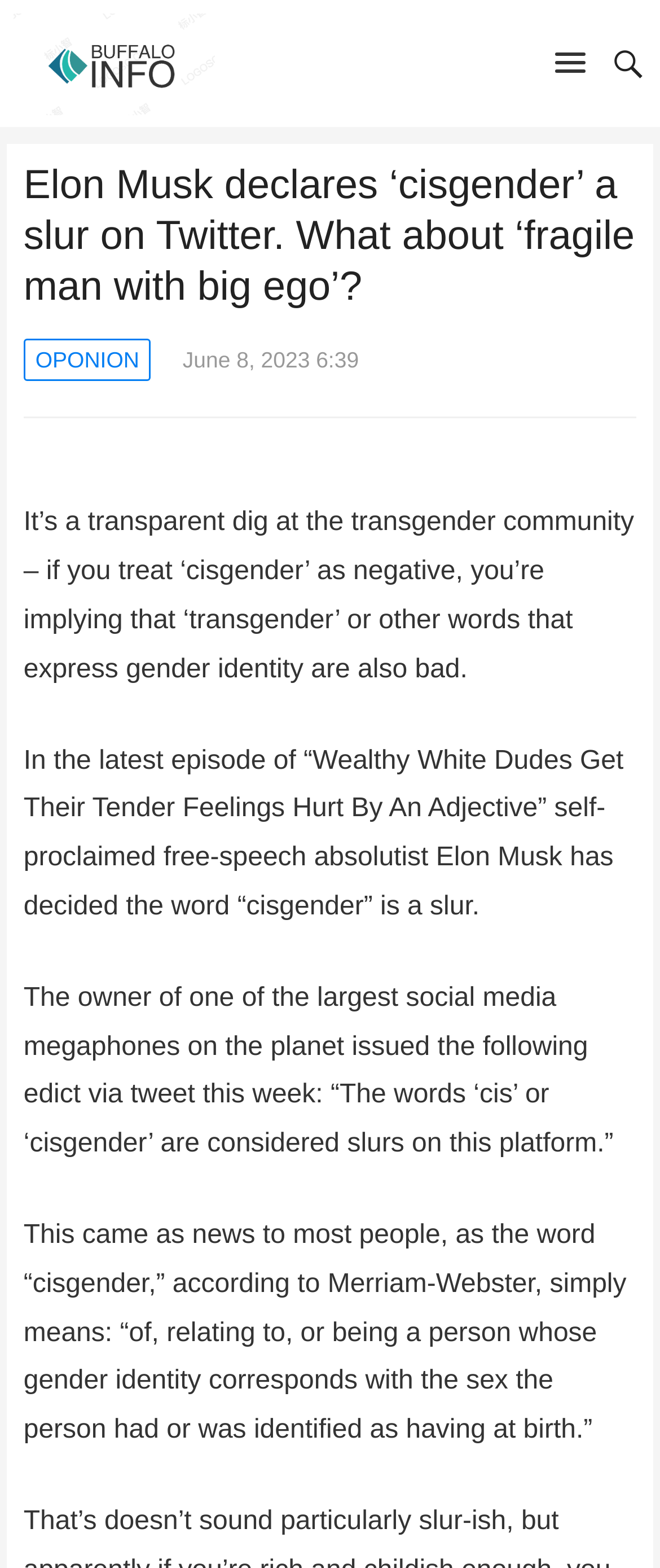Who is the subject of the article?
Please answer the question with as much detail and depth as you can.

The article is about Elon Musk's tweet where he declared 'cisgender' a slur, and the author is discussing the implications of this statement.